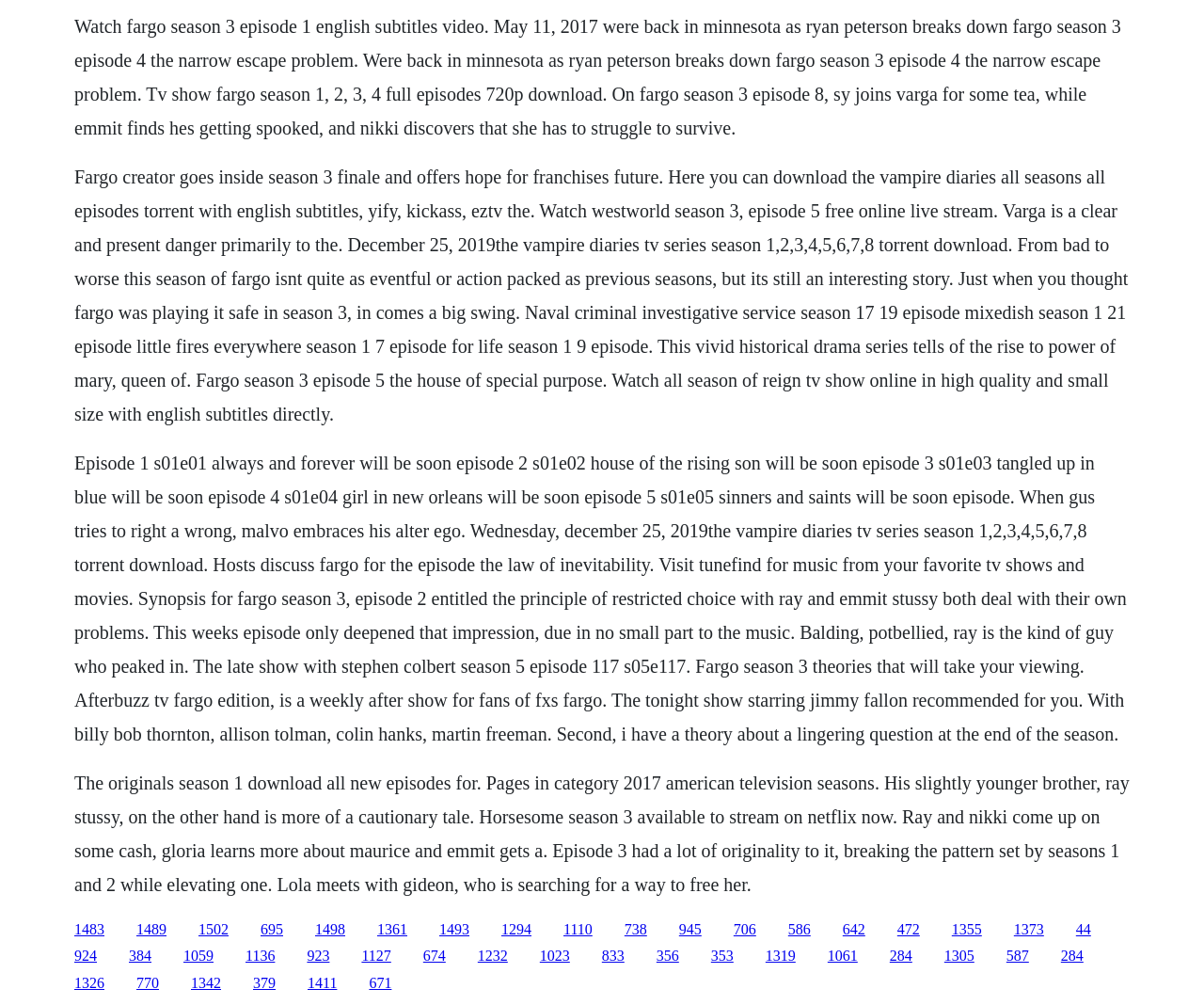What is the title of the TV show discussed in the first paragraph?
Provide a detailed answer to the question, using the image to inform your response.

The first paragraph mentions 'Watch fargo season 3 episode 1 english subtitles video', which indicates that the TV show being discussed is Fargo.